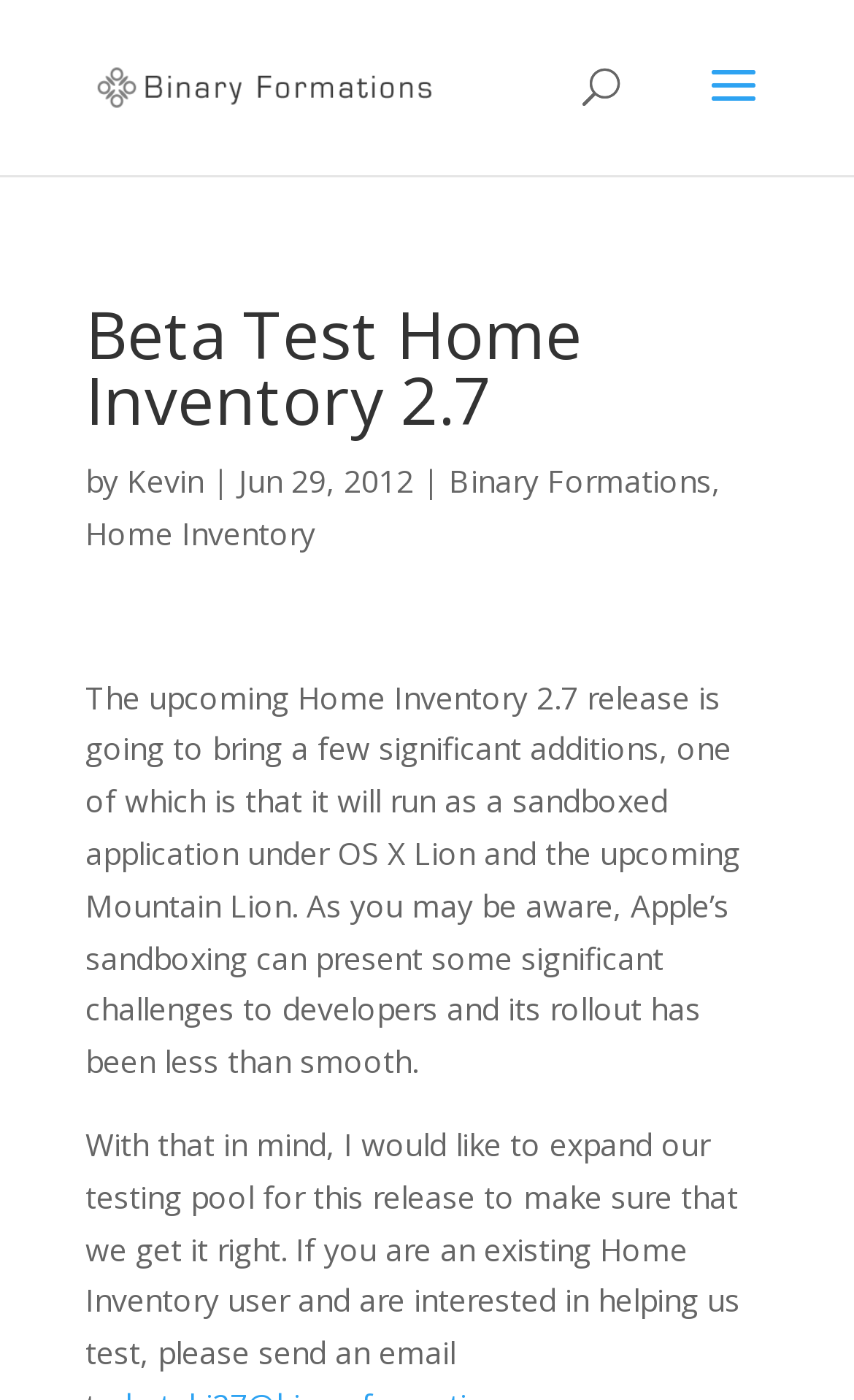What is the main heading displayed on the webpage? Please provide the text.

Beta Test Home Inventory 2.7